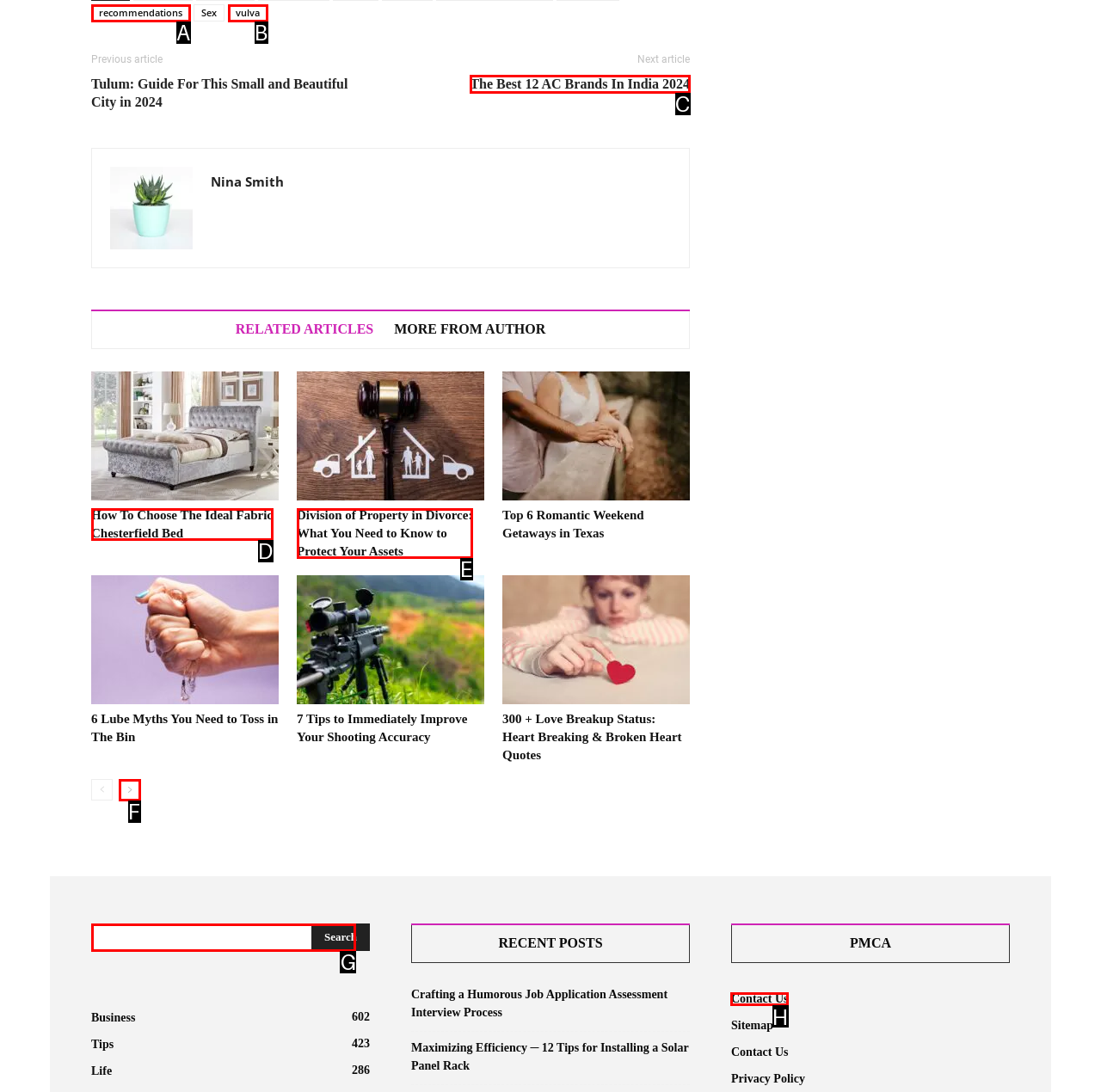Determine the right option to click to perform this task: Contact Us
Answer with the correct letter from the given choices directly.

H